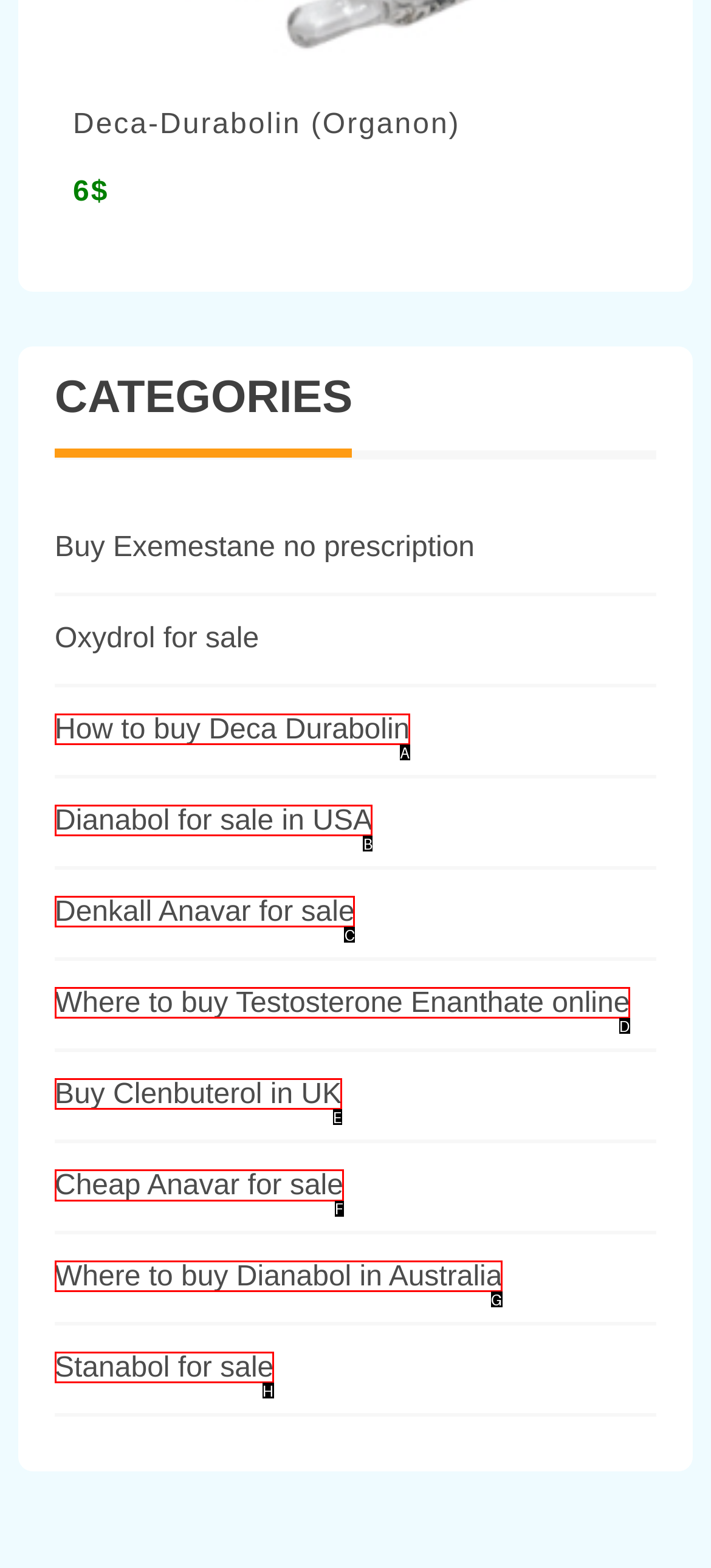Figure out which option to click to perform the following task: Visit Cheap Anavar for sale page
Provide the letter of the correct option in your response.

F